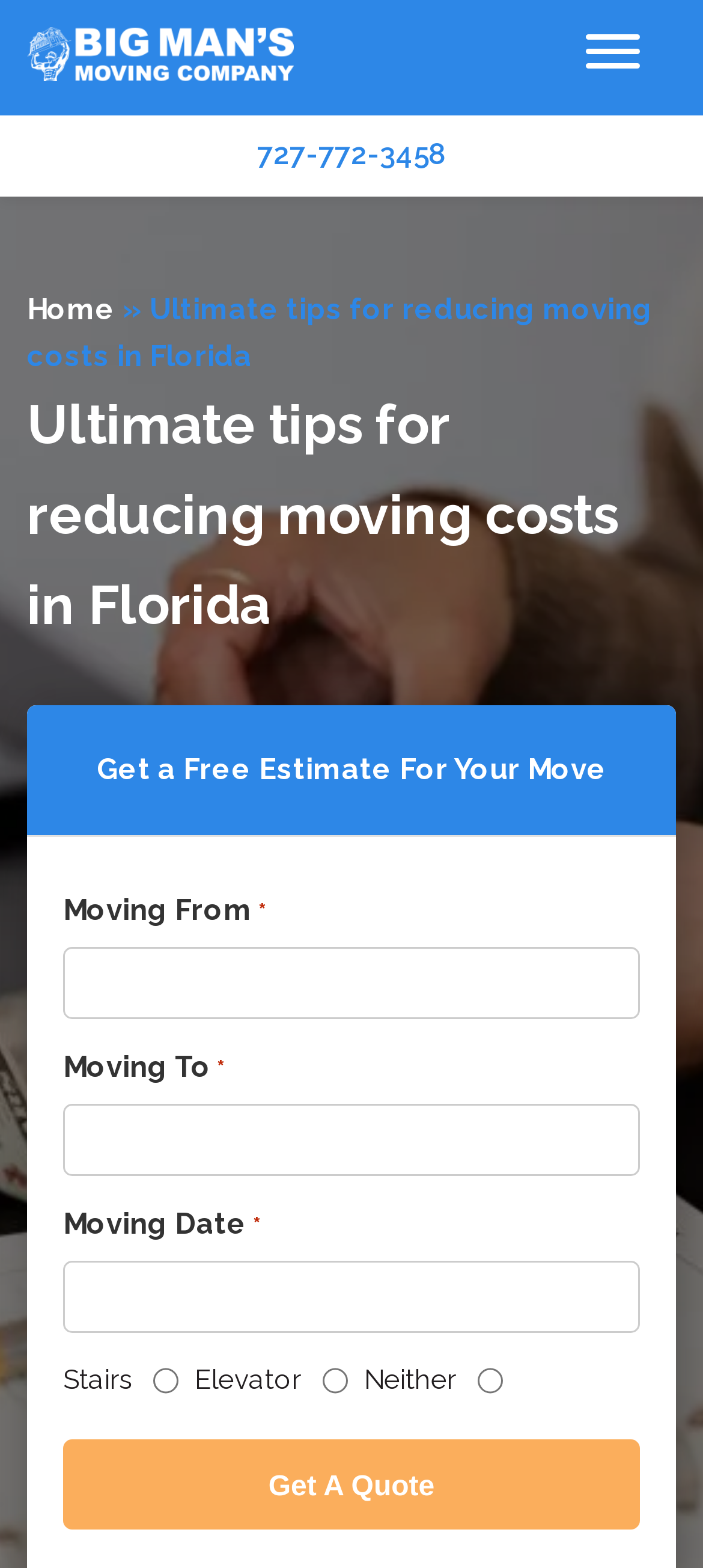Identify the bounding box coordinates necessary to click and complete the given instruction: "Call the phone number".

[0.0, 0.074, 1.0, 0.125]